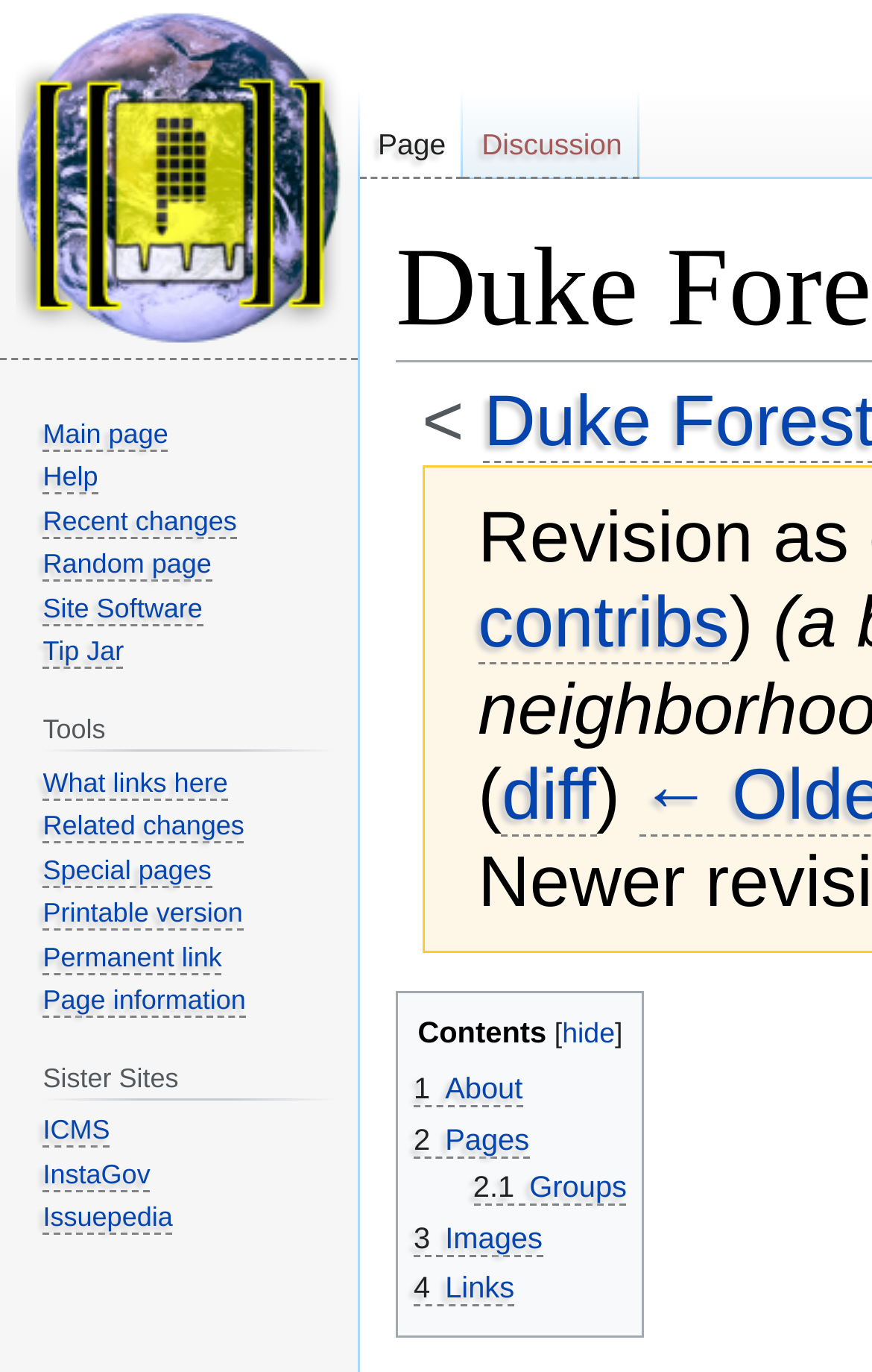What is the shortcut key for the 'Help' link?
Refer to the image and give a detailed response to the question.

The 'Help' link is located in the navigation element with the text 'Navigation'. The link has a key shortcut, which is indicated by the text 'keyshortcuts: Alt'. This suggests that the shortcut key for the 'Help' link is 'Alt'.